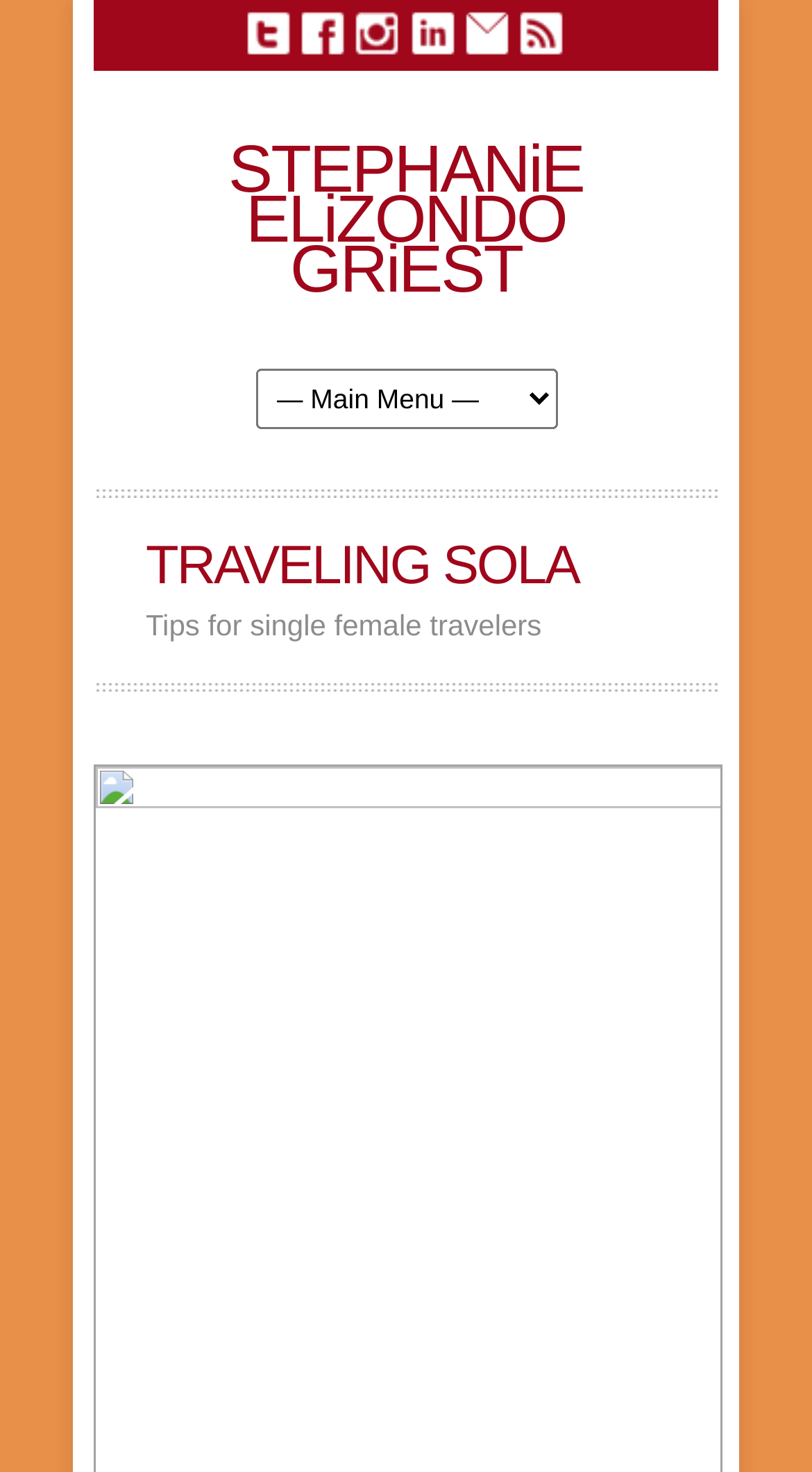Give a one-word or short-phrase answer to the following question: 
How many elements are there in the top navigation bar?

7